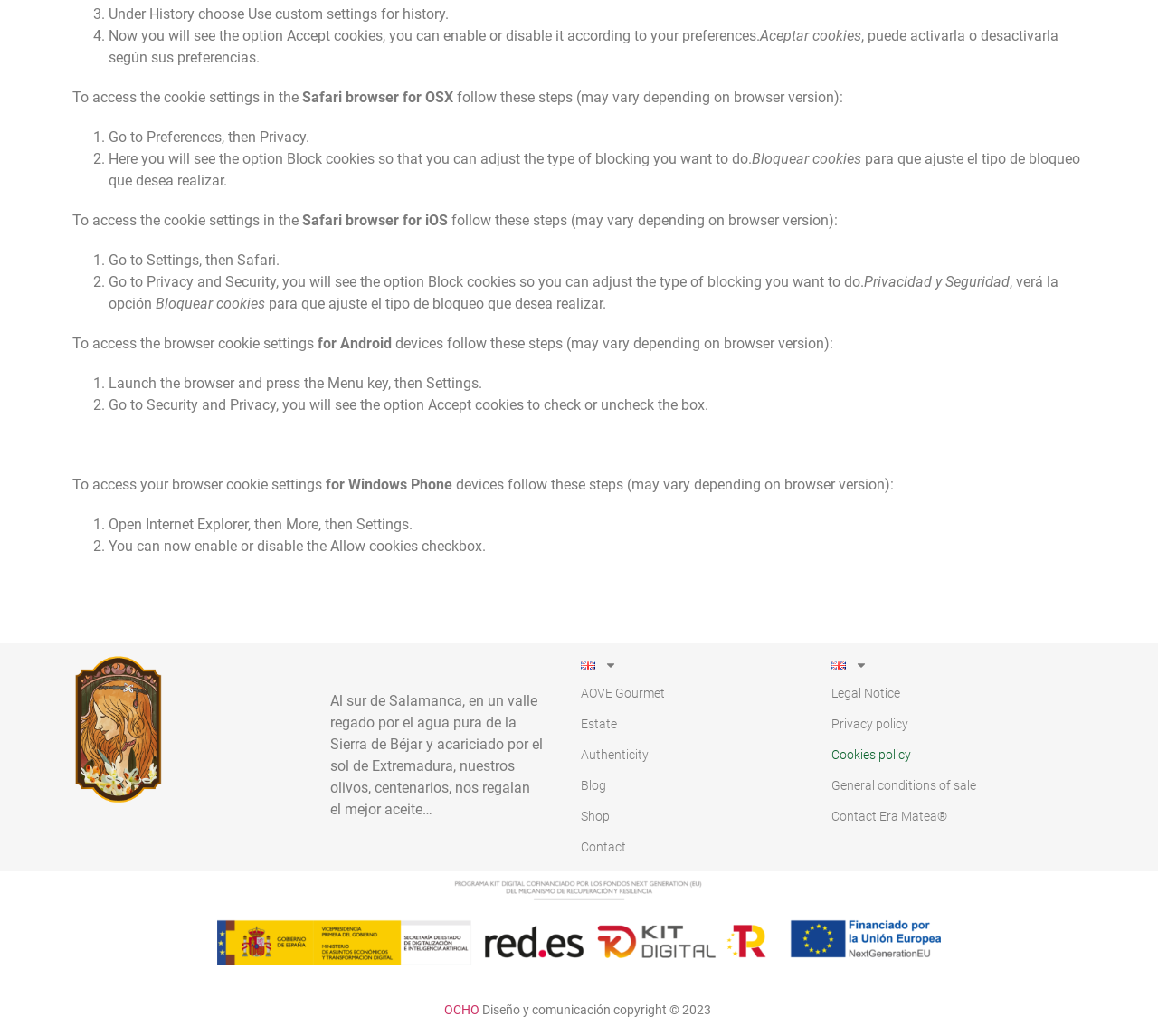Point out the bounding box coordinates of the section to click in order to follow this instruction: "Go to the Home page".

None